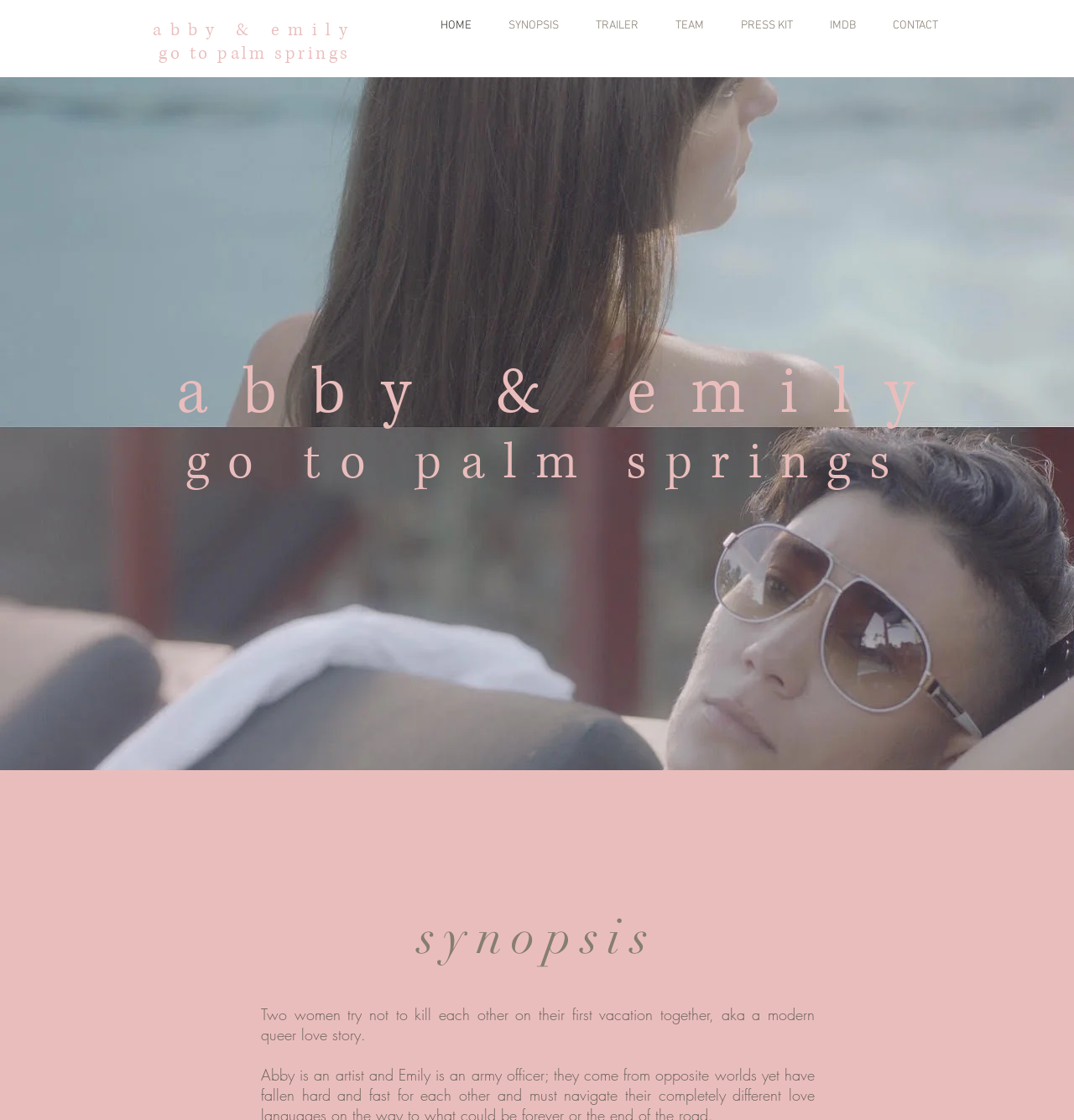Give a detailed account of the webpage.

The webpage is about a movie or a project called "abby & emily" and "go to palm springs". At the top, there are two headings with links, "abby & emily" and "go to palm springs", which are positioned side by side. 

Below these headings, there is a navigation menu labeled "Site" that spans across the page, containing 7 links: "HOME", "SYNOPSIS", "TRAILER", "TEAM", "PRESS KIT", "IMDB", and "CONTACT". These links are arranged horizontally, with "HOME" on the left and "CONTACT" on the right.

Further down, there are three headings, "abby & emily", "go to palm springs", and "synopsis", which are stacked vertically. The "synopsis" heading is positioned near the bottom of the page.

Below the "synopsis" heading, there is a paragraph of text that summarizes the story: "Two women try not to kill each other on their first vacation together, aka a modern queer love story." This text is positioned near the bottom of the page.